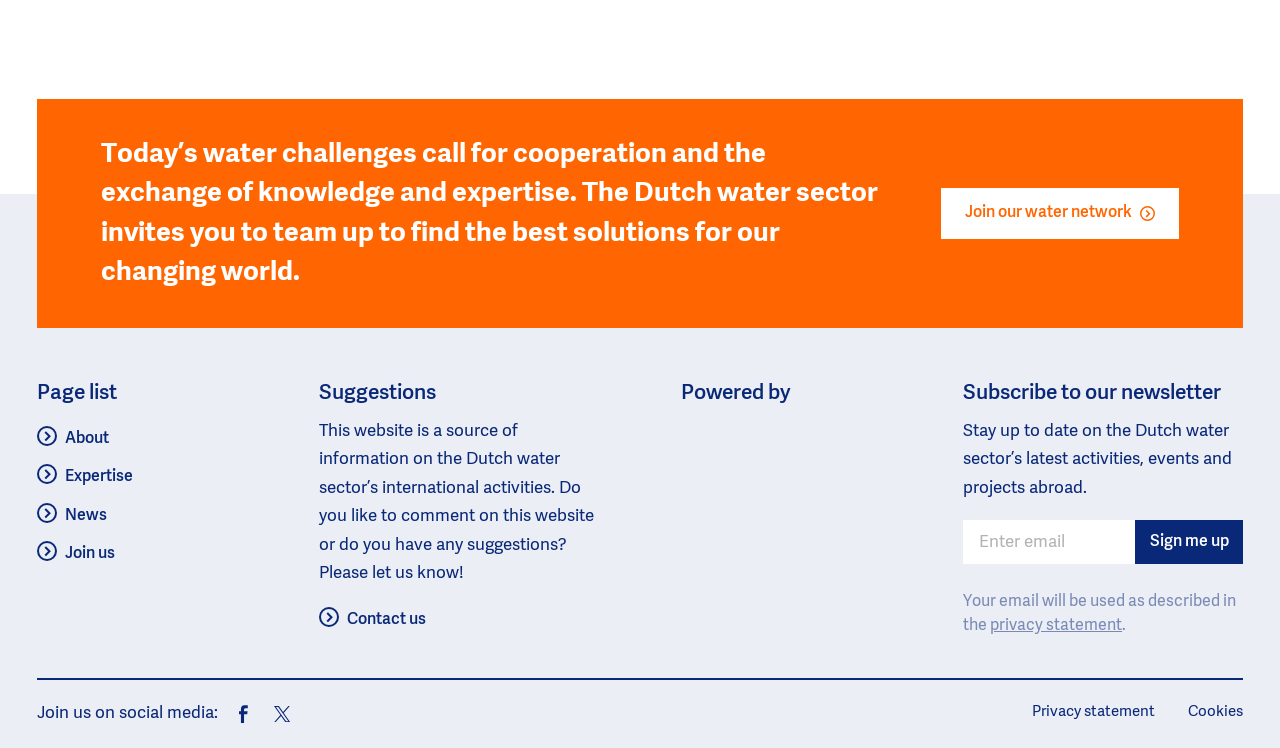Based on the image, provide a detailed and complete answer to the question: 
What is the logo of the organization powering this website?

The logo of the organization powering this website is the NWP logo, which is displayed as an image in the 'Powered by' section.